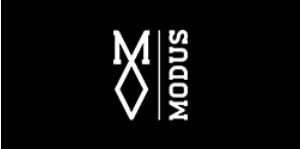What is the shape of the intertwined letter in the logo?
Provide a detailed answer to the question using information from the image.

The caption describes the logo as featuring an intertwined 'M' along with the word 'MODUS', indicating that the shape of the intertwined letter is an 'M'.